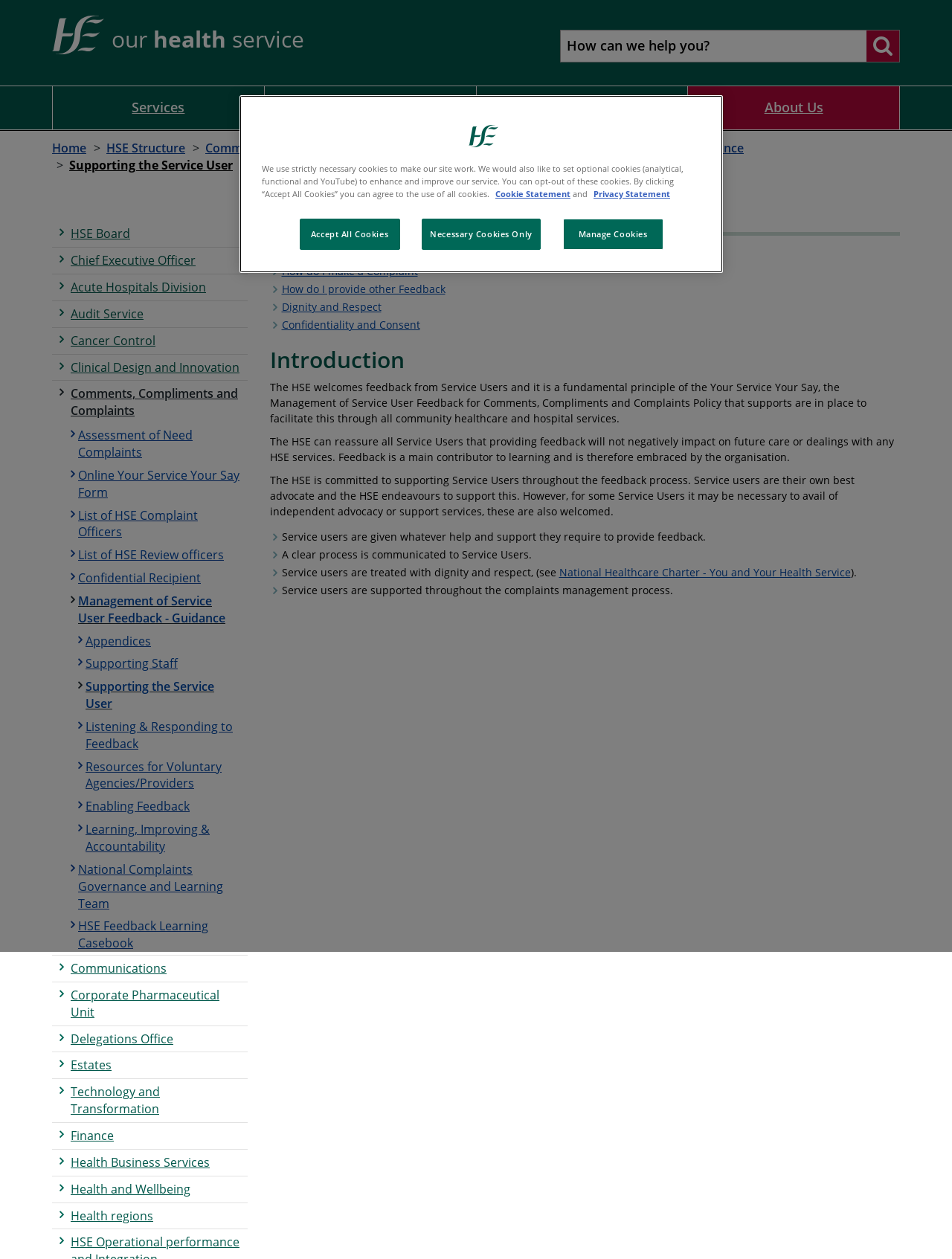What is the purpose of the search box?
Please provide a comprehensive answer based on the visual information in the image.

I found the search box element and its corresponding button, which has the text 'Search website', indicating that the search box is used to search the website.